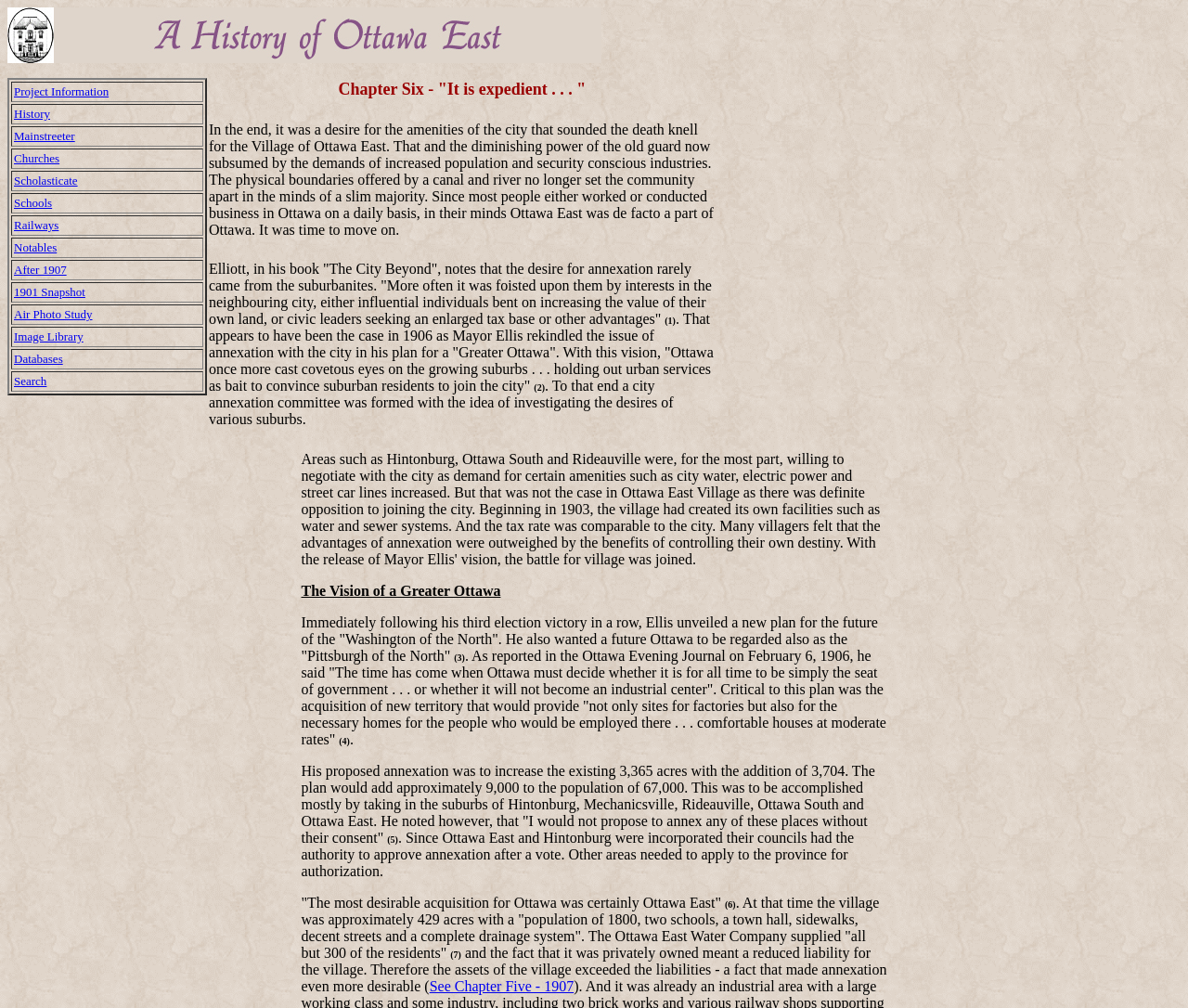Provide a single word or phrase answer to the question: 
What is the main topic of this webpage?

History